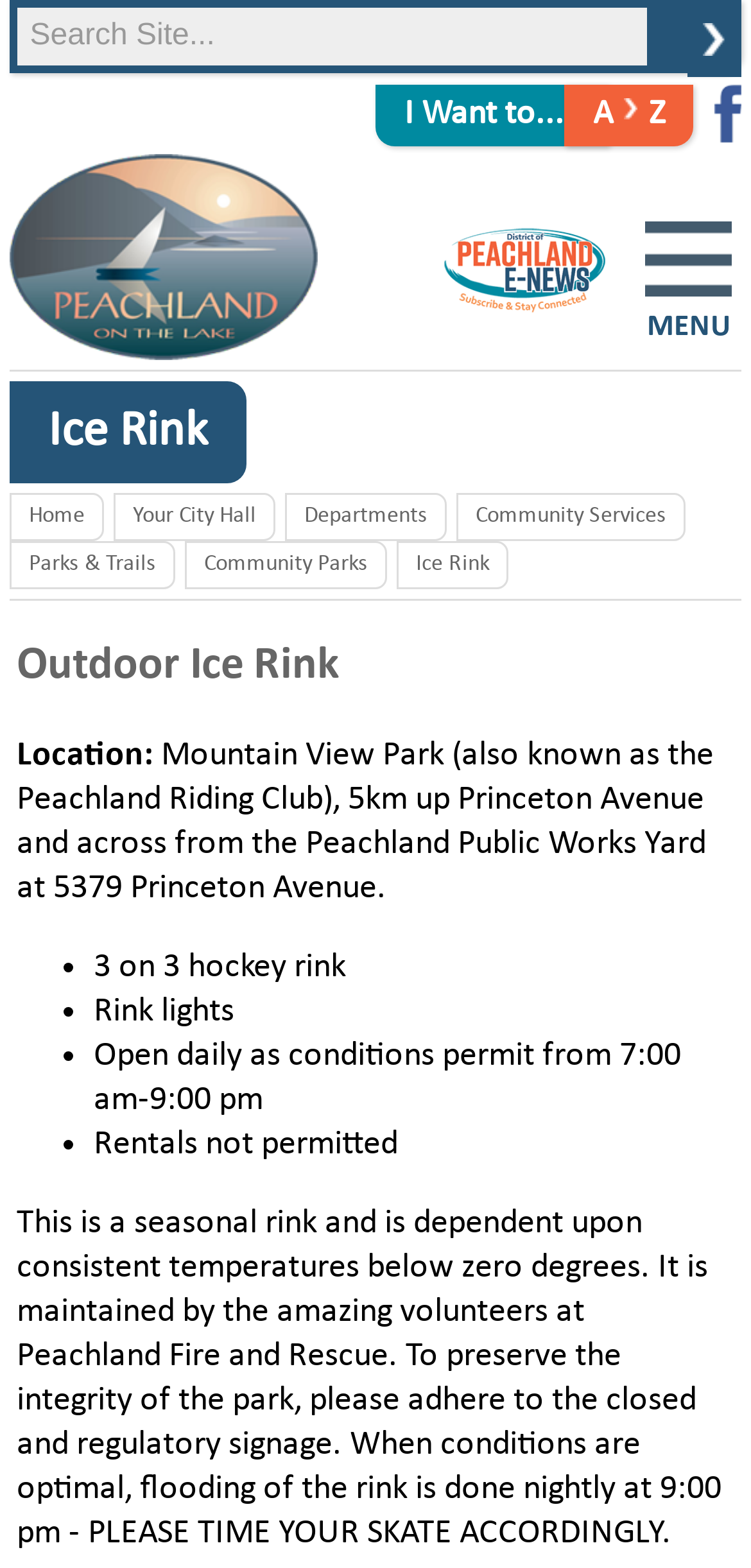Determine the bounding box coordinates of the area to click in order to meet this instruction: "Open mobile navigation menu".

[0.859, 0.174, 0.974, 0.221]